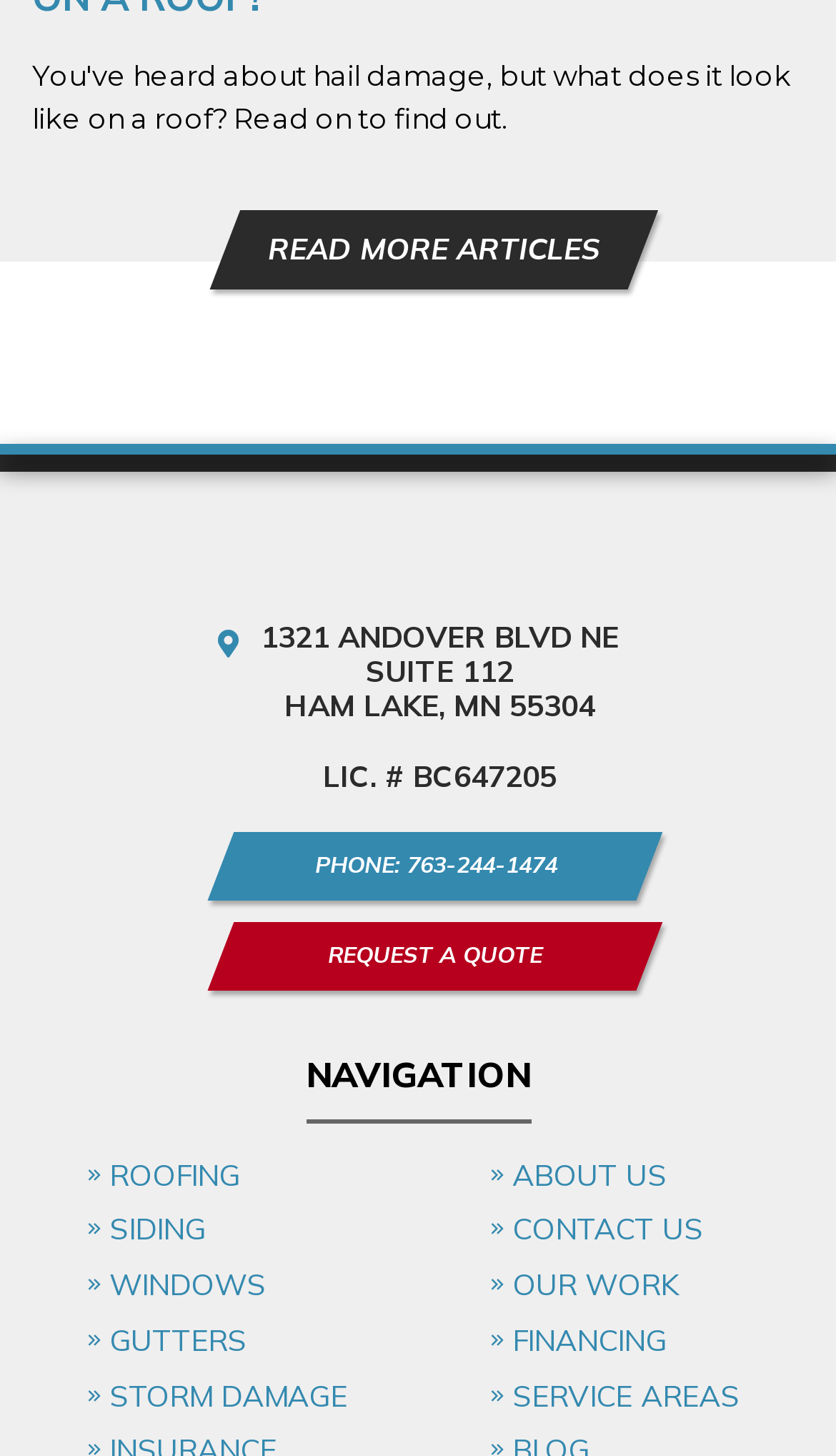Please find the bounding box coordinates of the element's region to be clicked to carry out this instruction: "Find us on Google Maps".

[0.312, 0.426, 0.74, 0.495]